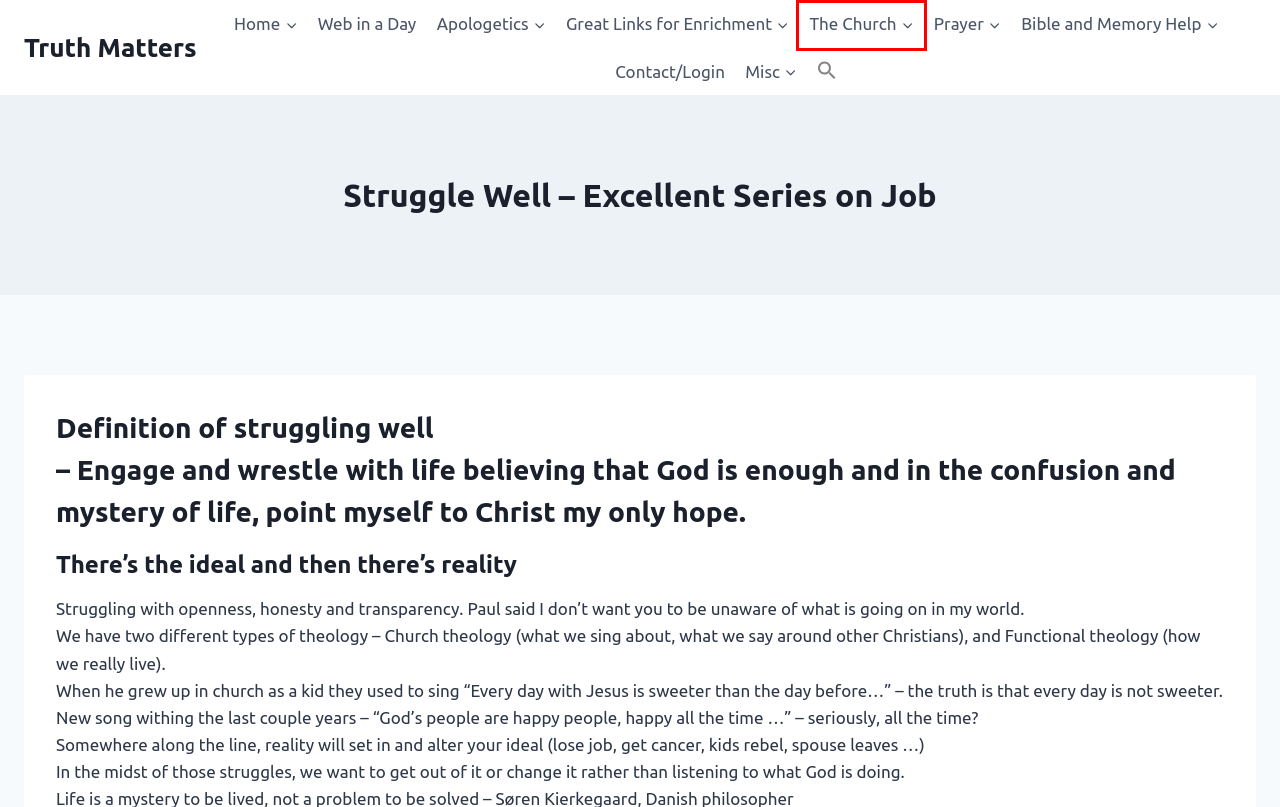You are given a webpage screenshot where a red bounding box highlights an element. Determine the most fitting webpage description for the new page that loads after clicking the element within the red bounding box. Here are the candidates:
A. Sample Websites to Have Made – Truth Matters
B. Misc – Truth Matters
C. Bible and Memory Help – Truth Matters
D. Truth Matters – Web in a Day
E. The Church – Truth Matters
F. Prayer – Truth Matters
G. Contact/Login – Truth Matters
H. Great Links for Enrichment – Truth Matters

E